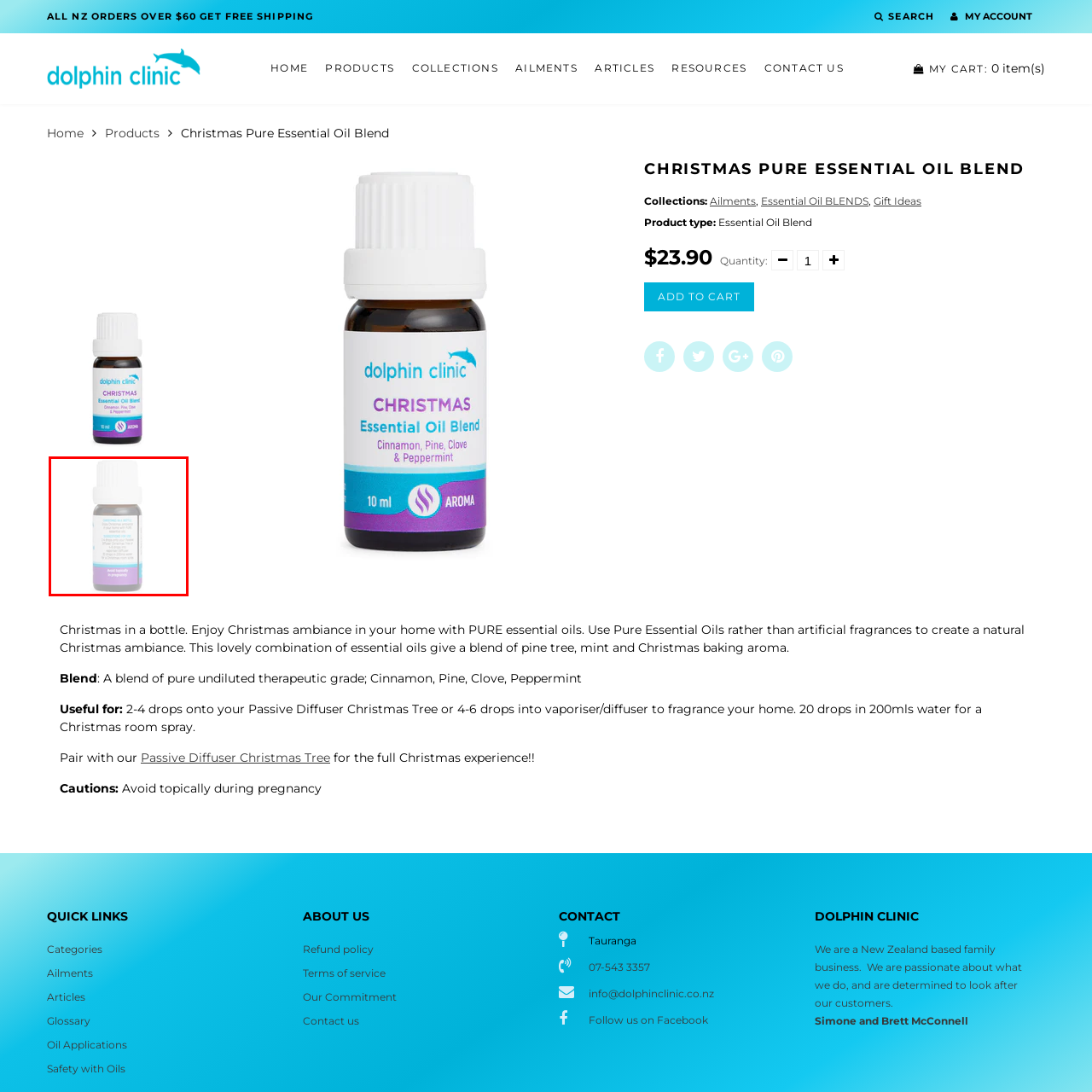What precaution should be taken during pregnancy?
Observe the image part marked by the red bounding box and give a detailed answer to the question.

According to the label, a caution is noted stating 'Avoid topically during pregnancy', emphasizing safe usage of the product, especially for pregnant individuals.